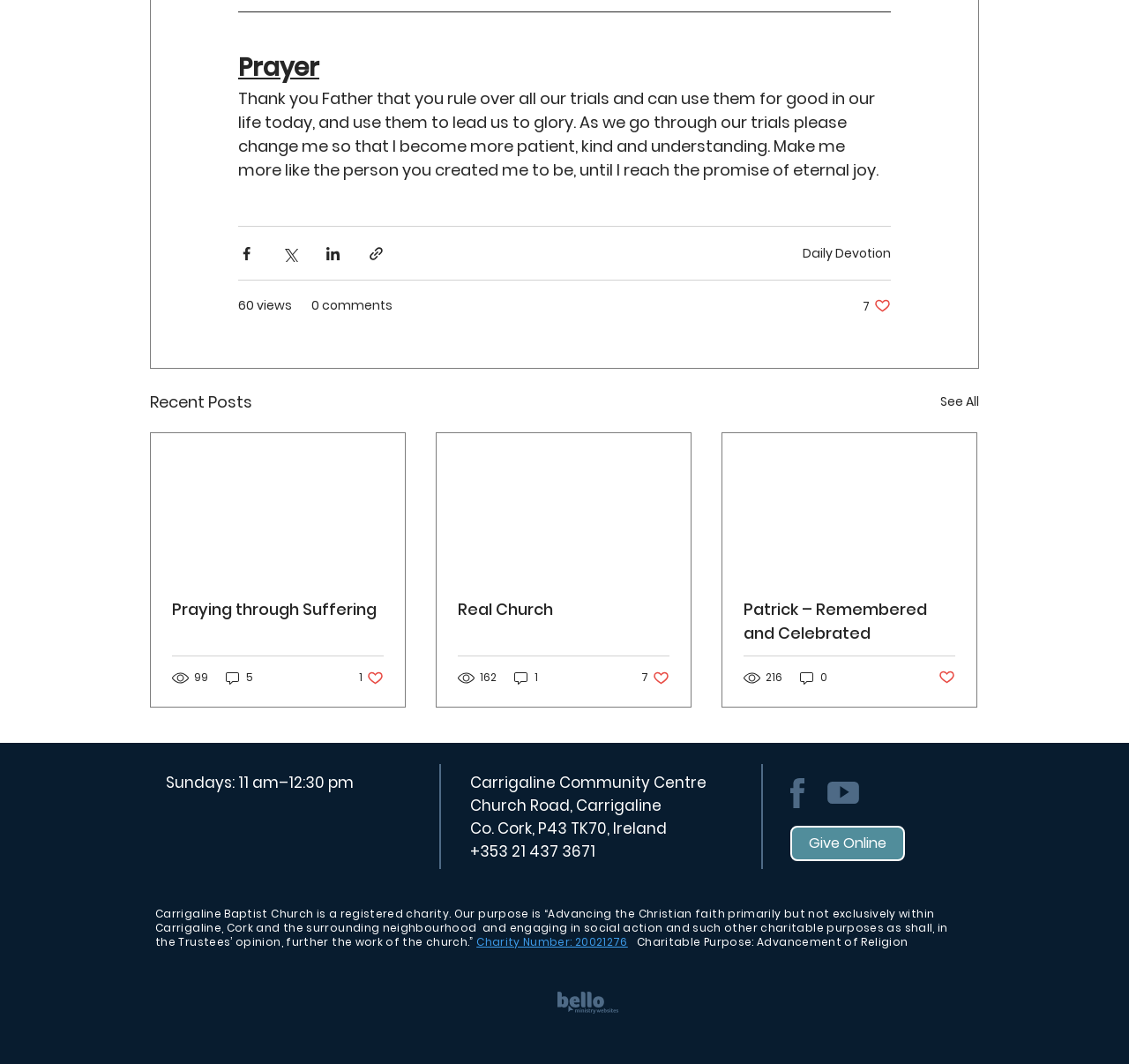From the screenshot, find the bounding box of the UI element matching this description: "Ok". Supply the bounding box coordinates in the form [left, top, right, bottom], each a float between 0 and 1.

None